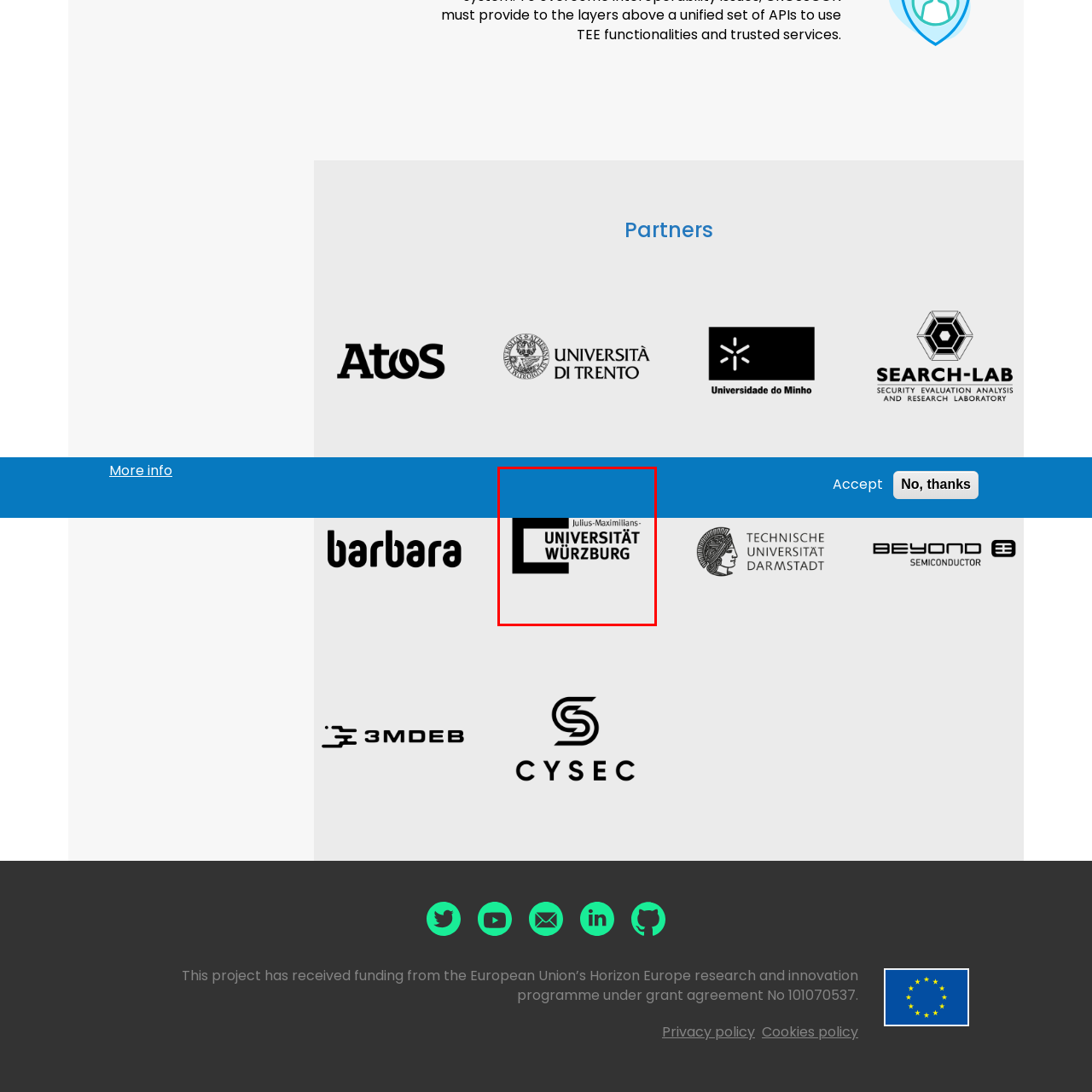What is the institutional reference positioned above the university's name?
Observe the image within the red bounding box and formulate a detailed response using the visual elements present.

The logo of Julius Maximilians University Würzburg features the university's name in bold, uppercase letters, and above it, the institutional reference 'Julius-Maximilians-' is clearly displayed, which is an integral part of the logo's design.